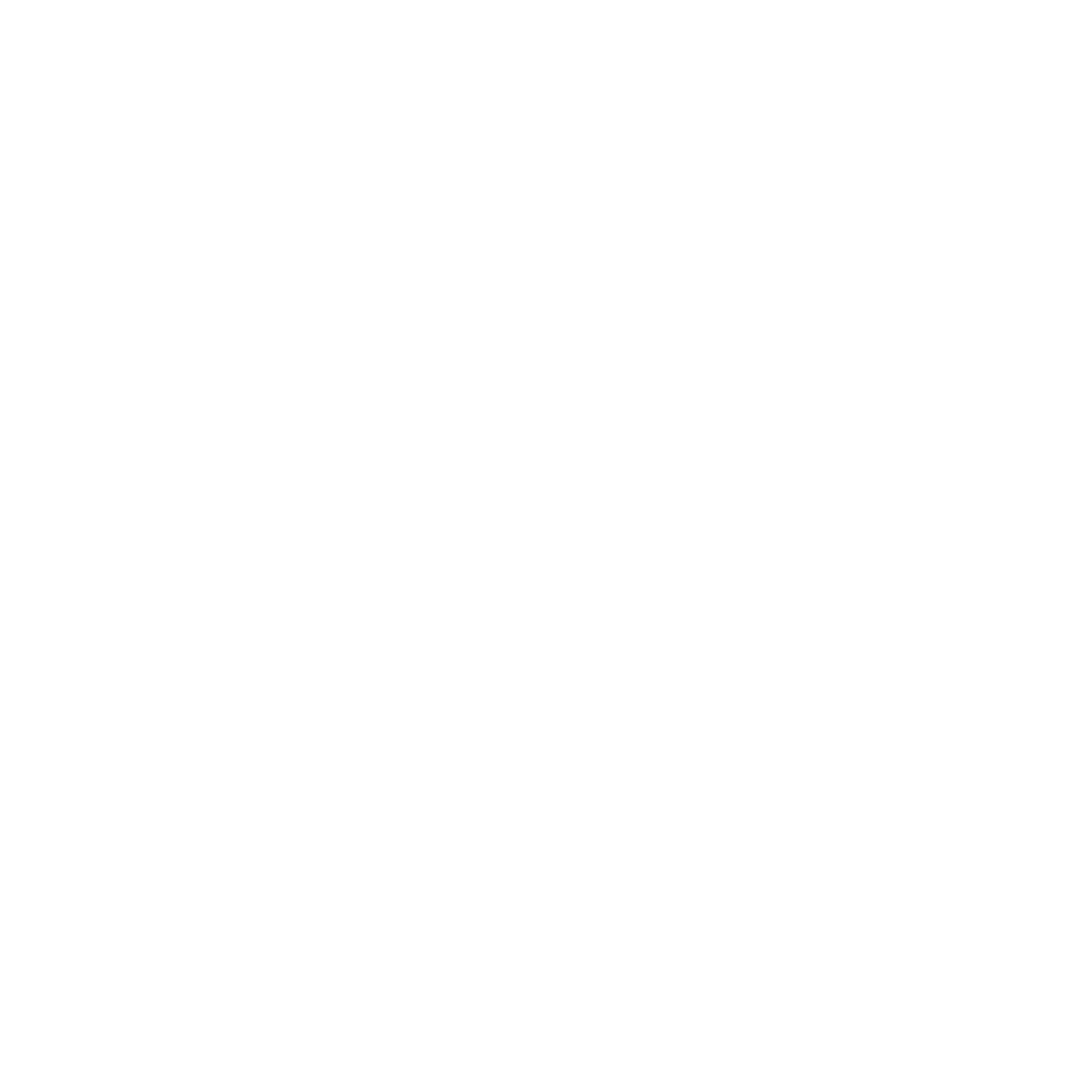Observe the content inside the red rectangle, What is the purpose of the image? 
Give your answer in just one word or phrase.

Decorative and educational